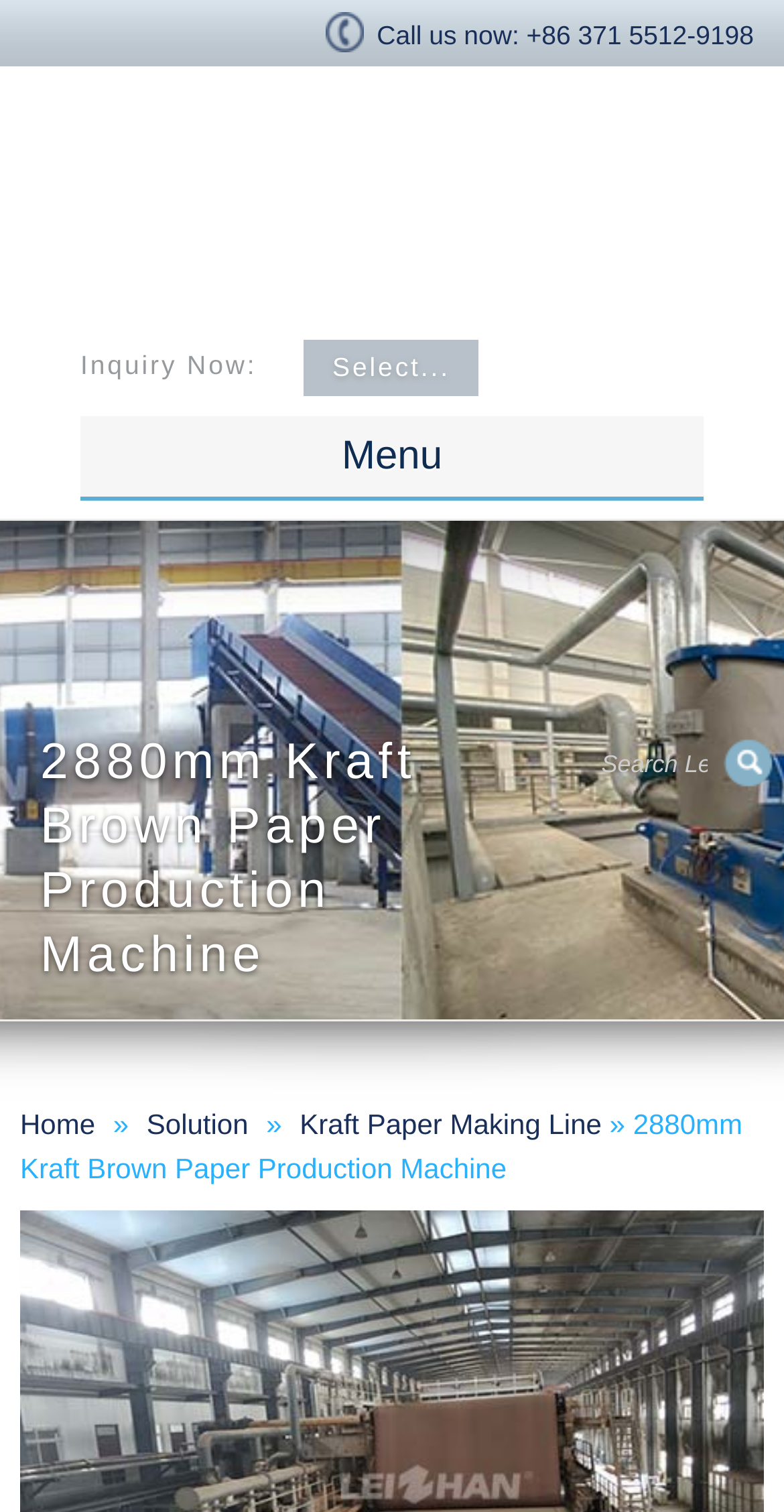Determine the bounding box coordinates of the clickable region to follow the instruction: "Call the phone number".

[0.662, 0.013, 0.962, 0.033]